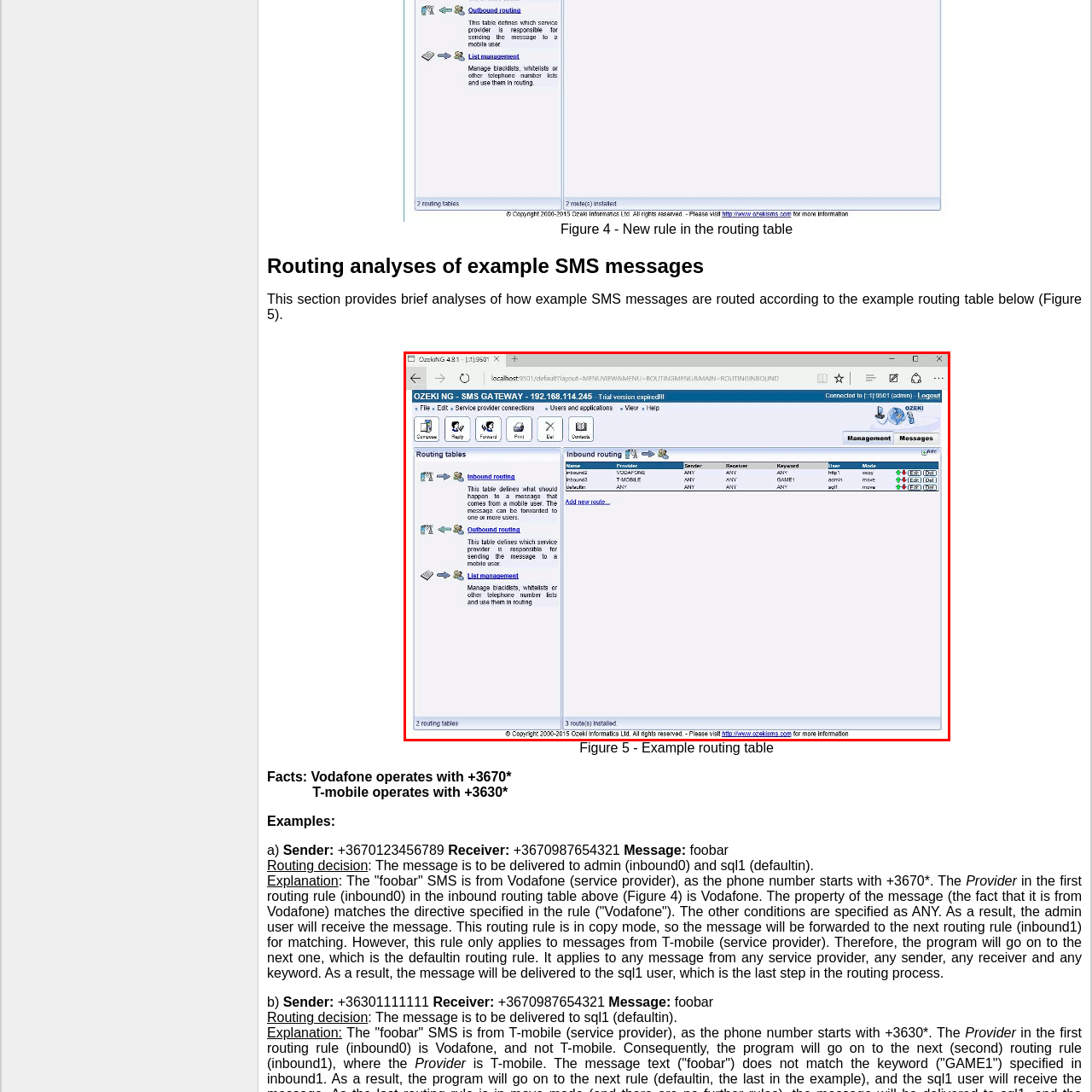How many primary rules are highlighted in the routing table?
Observe the image within the red bounding box and respond to the question with a detailed answer, relying on the image for information.

The routing table highlights two primary rules, one for the service provider 'VODAFONE' and another for 'TMOBILE', each indicating that messages can be routed using different keywords to specify how they should be processed.